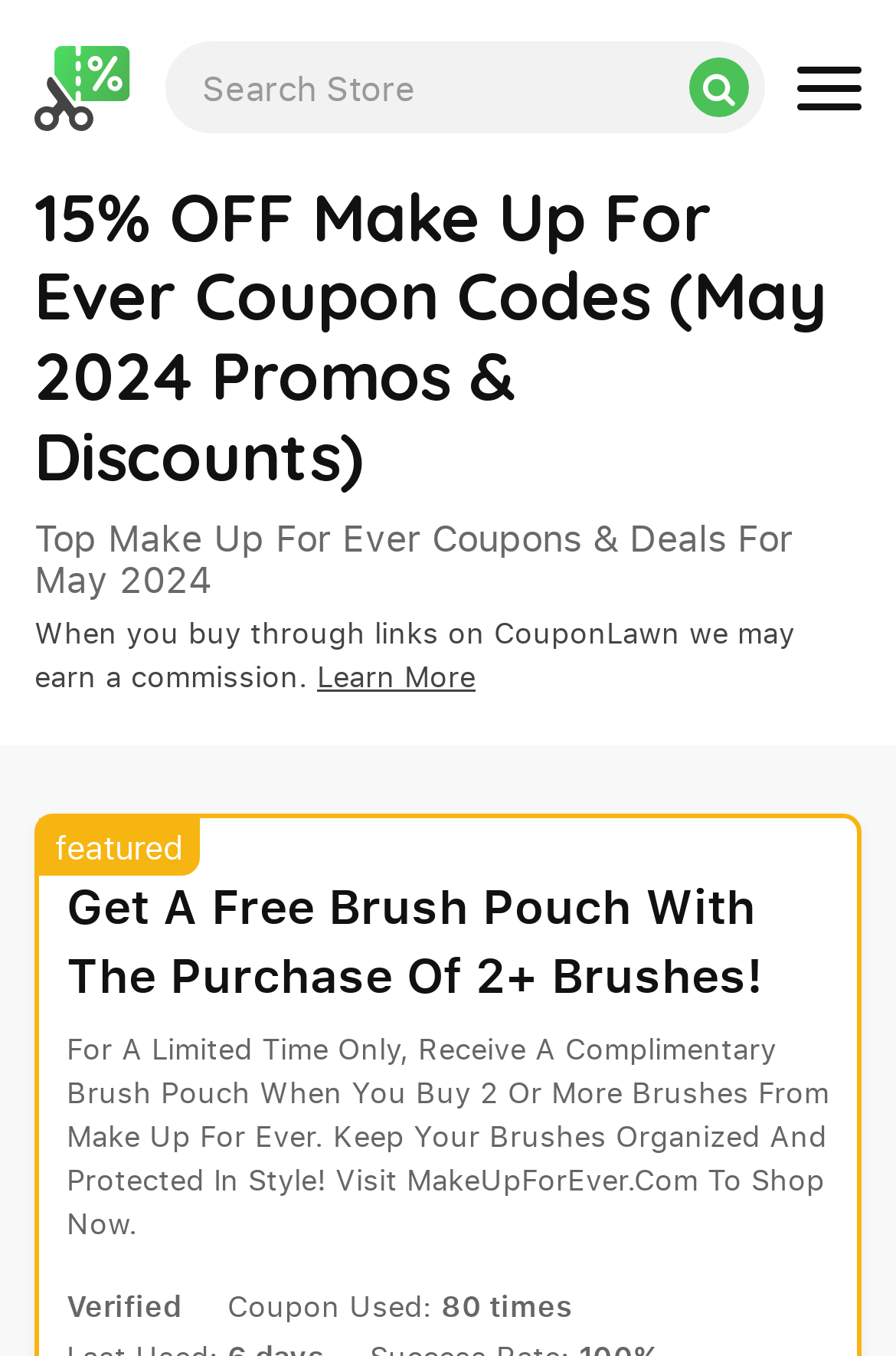How many times has a particular coupon been used?
Answer the question with just one word or phrase using the image.

80 times